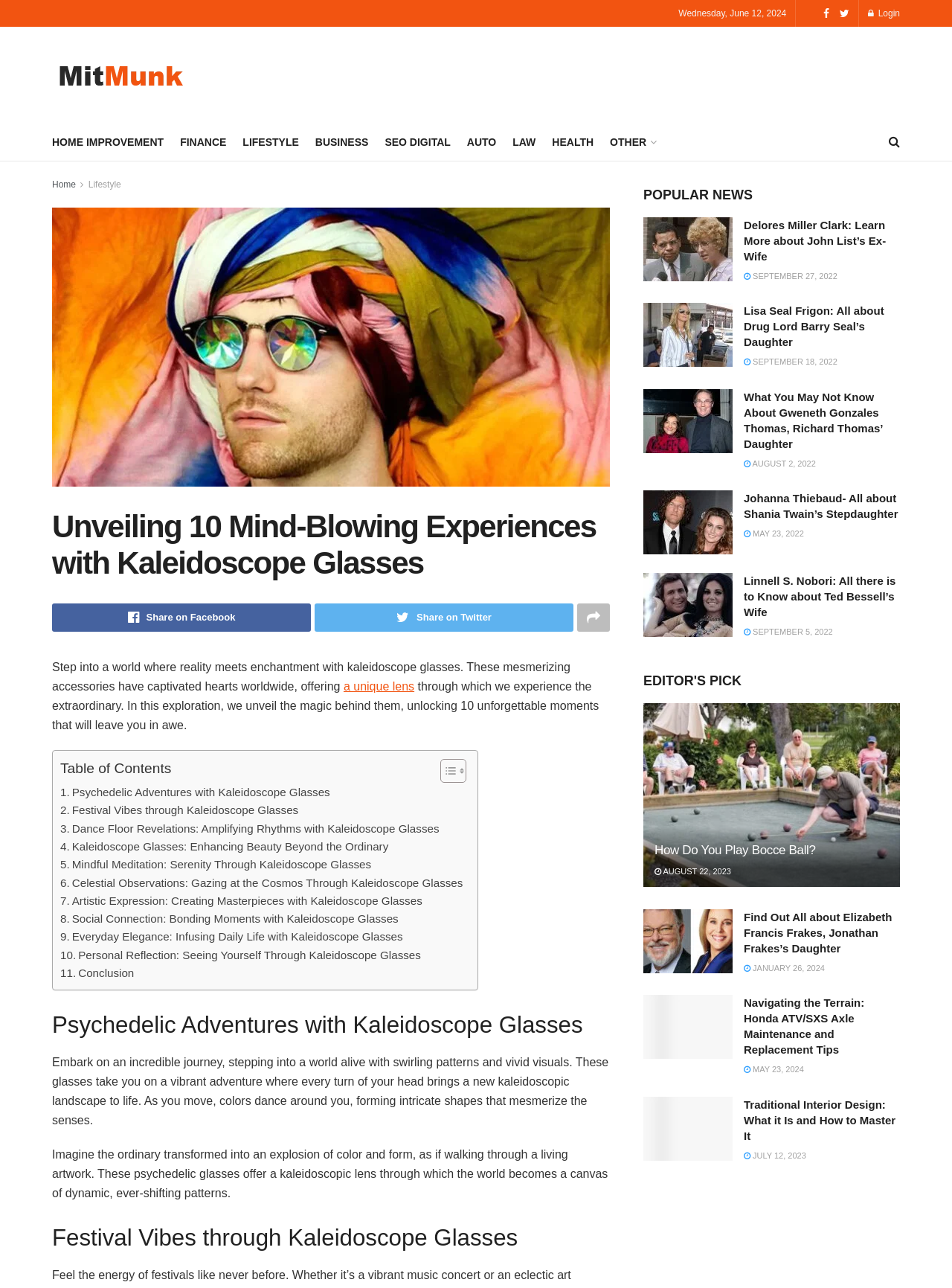Provide the bounding box coordinates of the section that needs to be clicked to accomplish the following instruction: "View the 'Psychedelic Adventures with Kaleidoscope Glasses' section."

[0.055, 0.784, 0.641, 0.809]